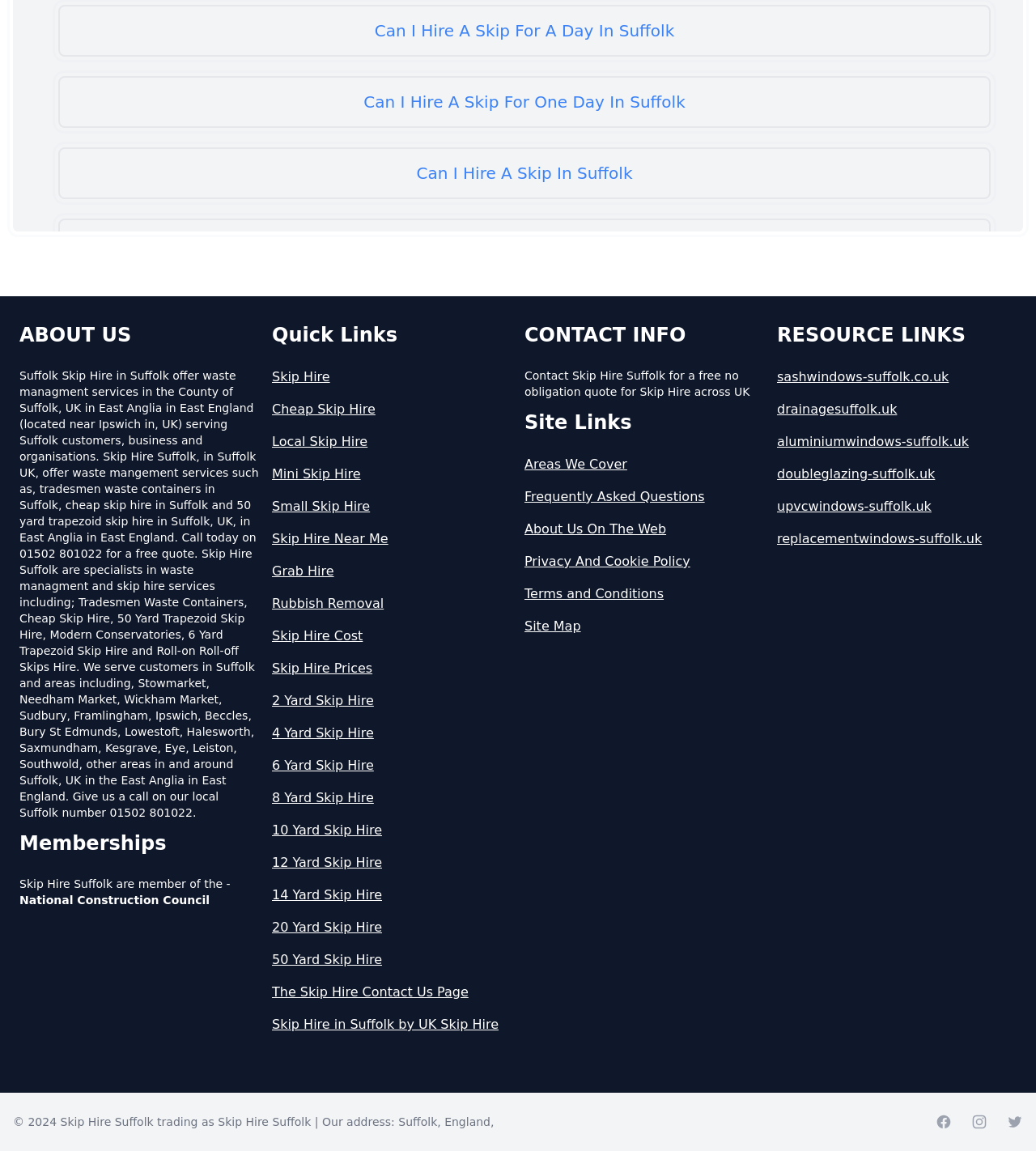Please find the bounding box coordinates of the section that needs to be clicked to achieve this instruction: "Visit the 'Facebook page'".

[0.903, 0.968, 0.919, 0.982]